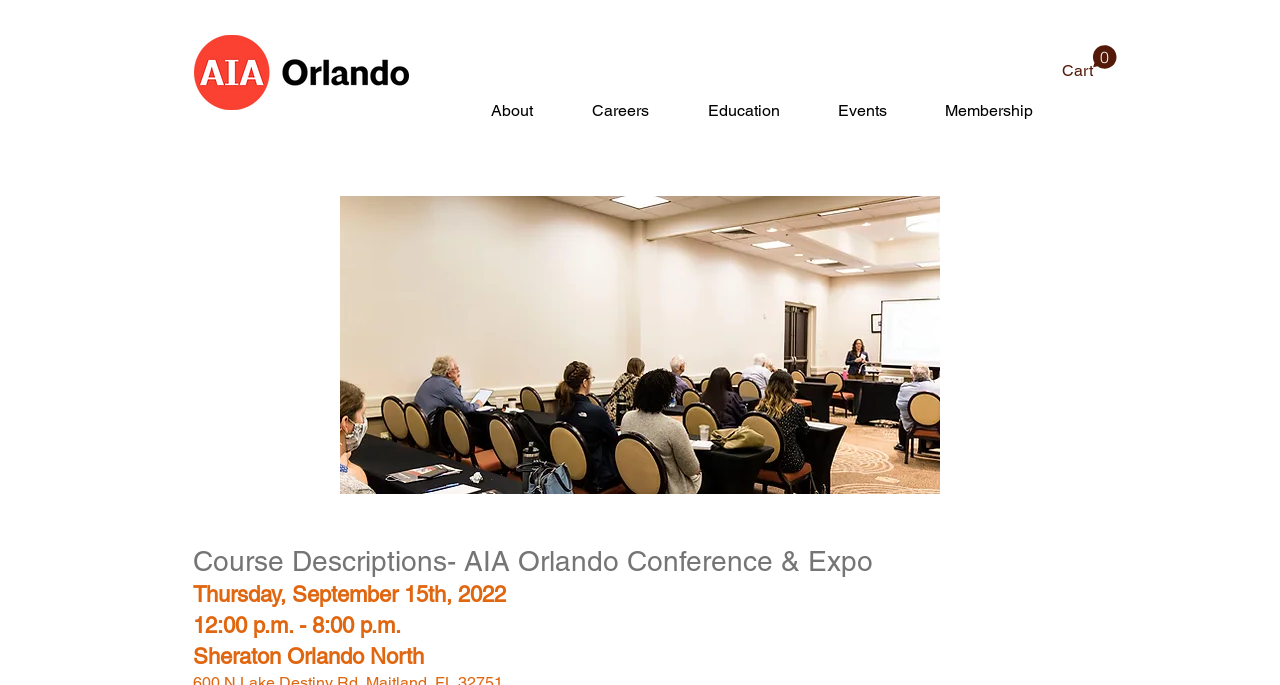How many items are in the cart?
Look at the image and provide a detailed response to the question.

I found the answer by examining the button element with the text 'Cart with 0 items' which indicates that there are 0 items in the cart.